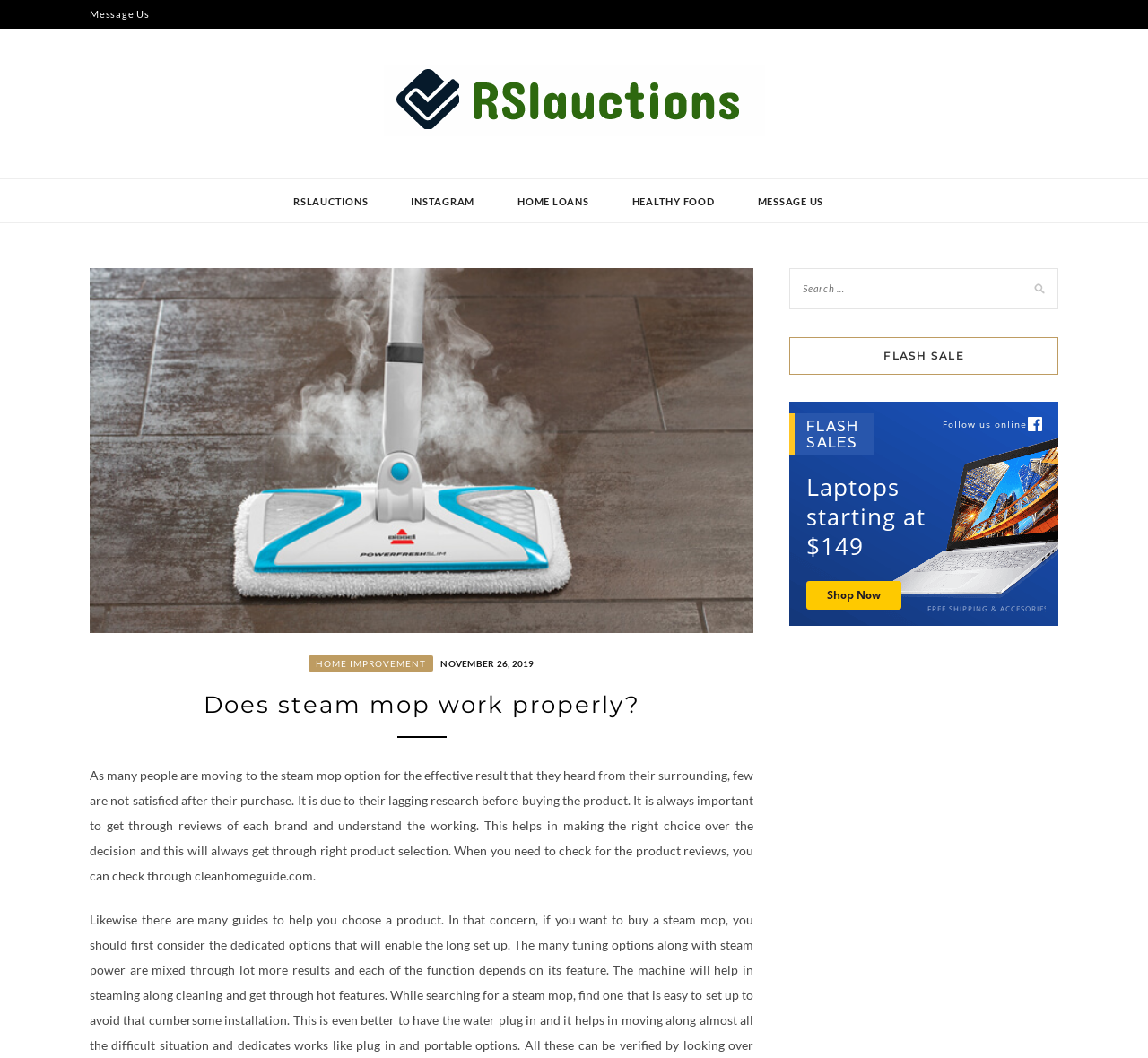Explain in detail what is displayed on the webpage.

The webpage appears to be a blog or article page focused on steam mops and their effectiveness. At the top, there is a navigation menu with links to "Message Us", "Right way to surf", and the website's logo, which is an image with the text "Right way to surf". Below the navigation menu, there is a large heading that reads "RIGHT WAY TO SURF".

On the left side of the page, there are several links to other sections or categories, including "RSLAUCTIONS", "INSTAGRAM", "HOME LOANS", "HEALTHY FOOD", and "MESSAGE US". The "MESSAGE US" link has a dropdown menu with a link to "cleanhomeguide" and an image associated with it.

The main content of the page starts below the links section. There is a heading that reads "Does steam mop work properly?" followed by two paragraphs of text. The text discusses the importance of researching steam mops before purchasing and how to choose the right one. It also mentions the website "cleanhomeguide.com" as a resource for product reviews.

Below the main content, there is a section with a search box and a heading that reads "FLASH SALE". This section appears to be a complementary or secondary section of the page.

Overall, the webpage is focused on providing information and guidance on steam mops, with a mix of navigation links, headings, and paragraphs of text.